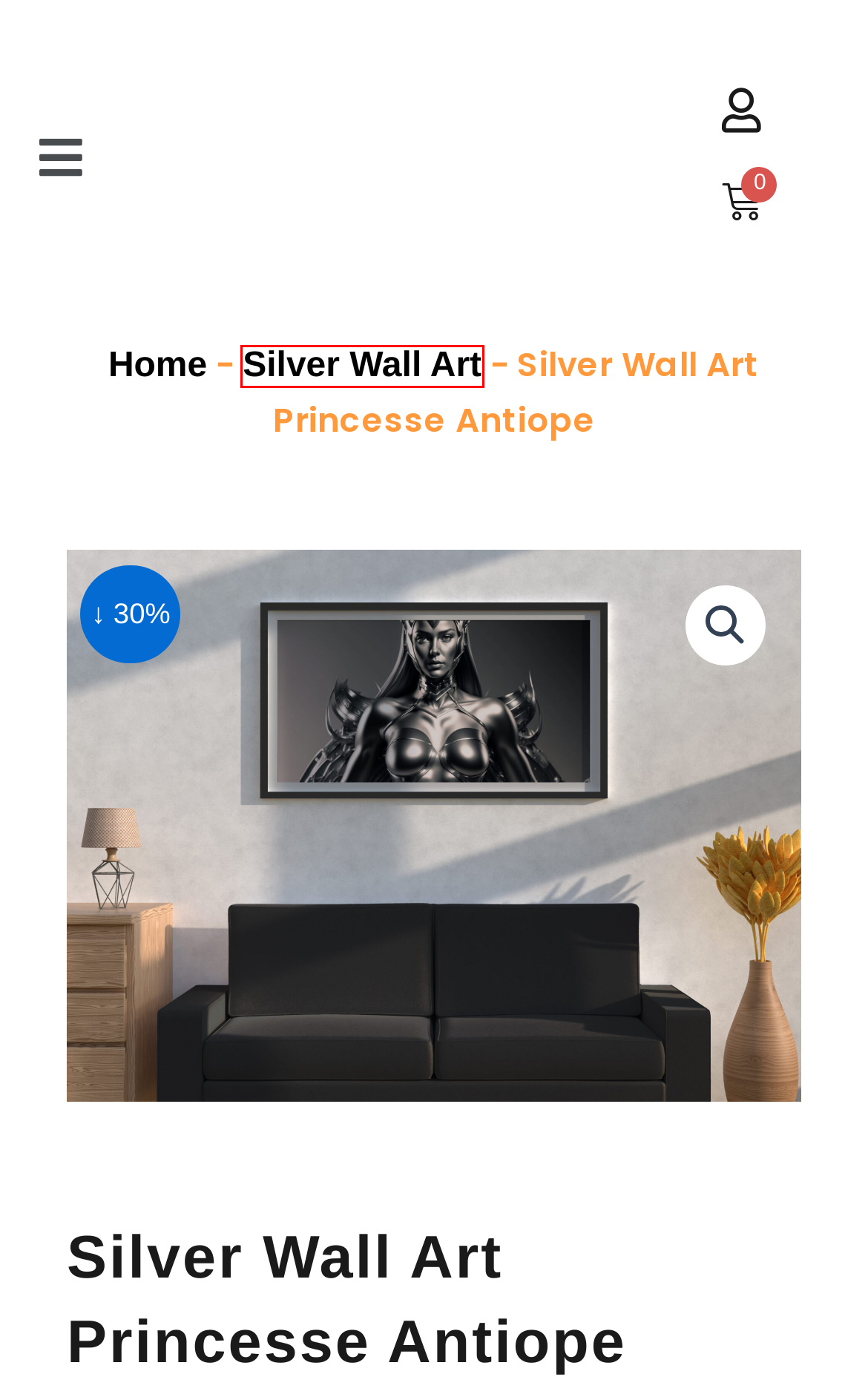Inspect the provided webpage screenshot, concentrating on the element within the red bounding box. Select the description that best represents the new webpage after you click the highlighted element. Here are the candidates:
A. Silver Wall Art Mystic Euphoria - The Wall Art Fair
B. Wall Art Shop - The Wall Art Fair
C. Silver Wall Art Queen Of War - The Wall Art Fair
D. Explore The Radiance Of Printed Silver Wall Art
E. Shop - The Wall Art Fair
F. Blog - The Wall Art Fair
G. Customized Art - The Wall Art Fair
H. Silver Wall Art Serenity Abstraction - The Wall Art Fair

D